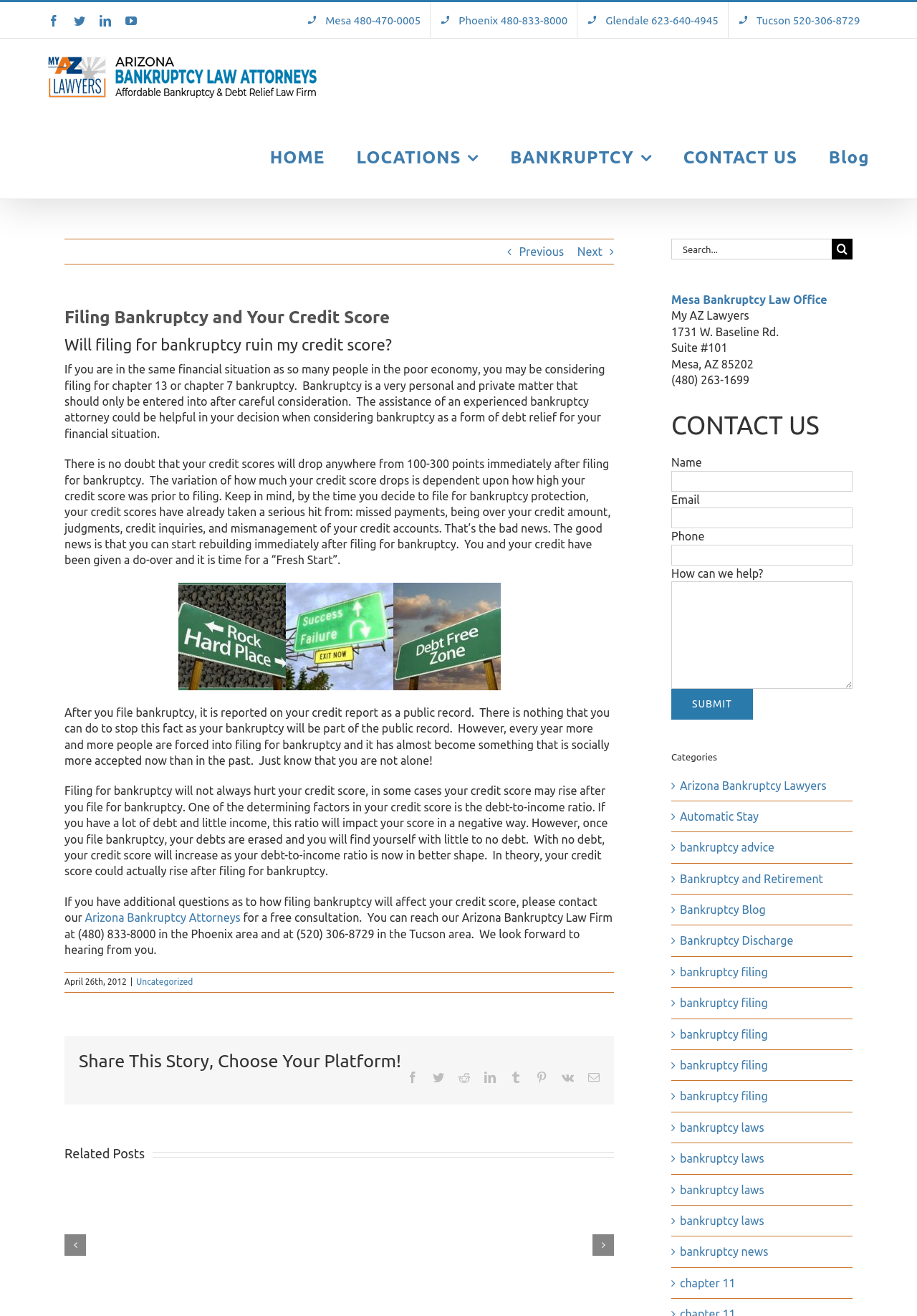How many locations does the law firm have?
Answer with a single word or phrase by referring to the visual content.

Four